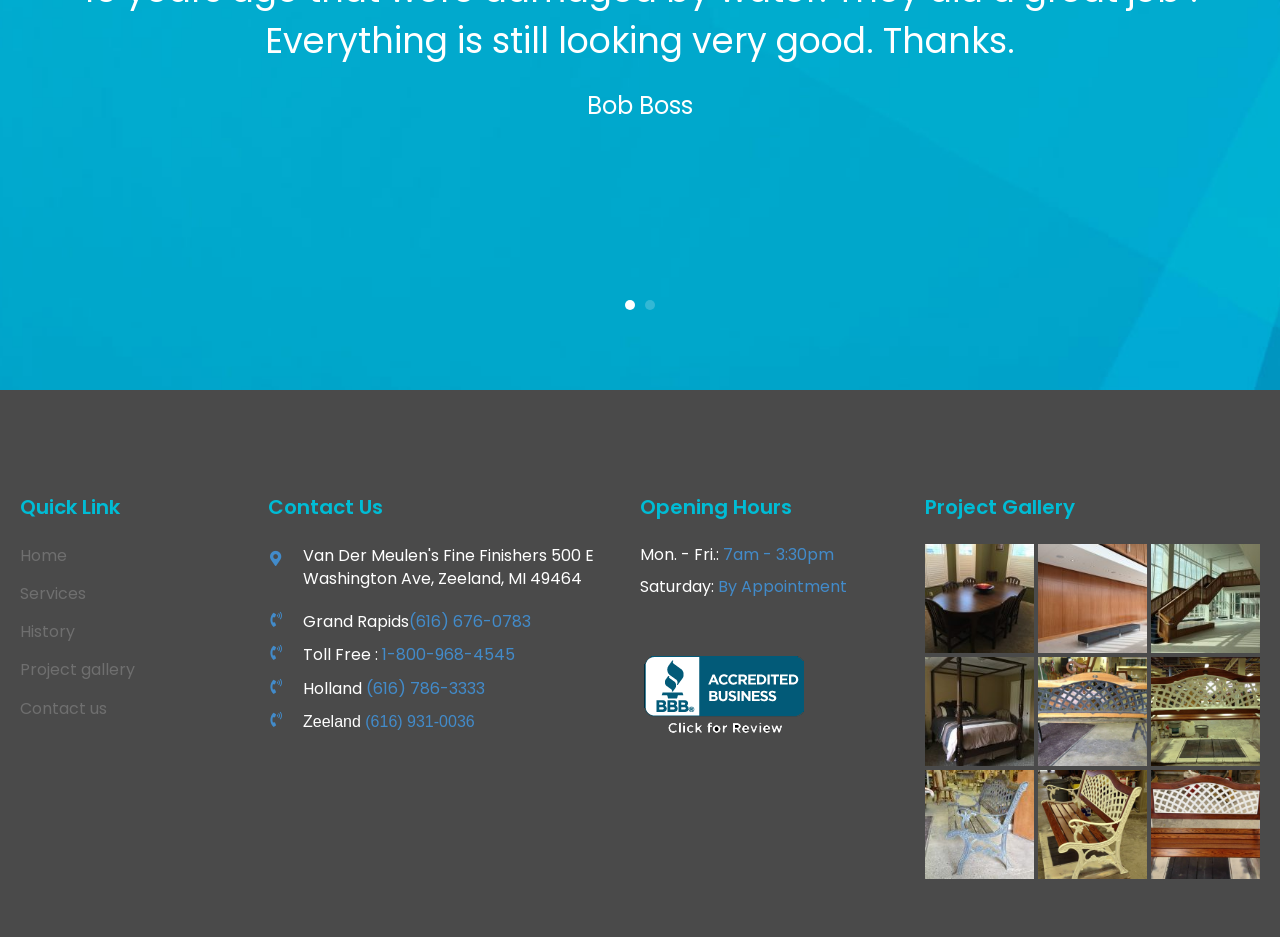Please determine the bounding box coordinates of the element's region to click in order to carry out the following instruction: "View the 'Project Gallery'". The coordinates should be four float numbers between 0 and 1, i.e., [left, top, right, bottom].

[0.723, 0.526, 0.984, 0.556]